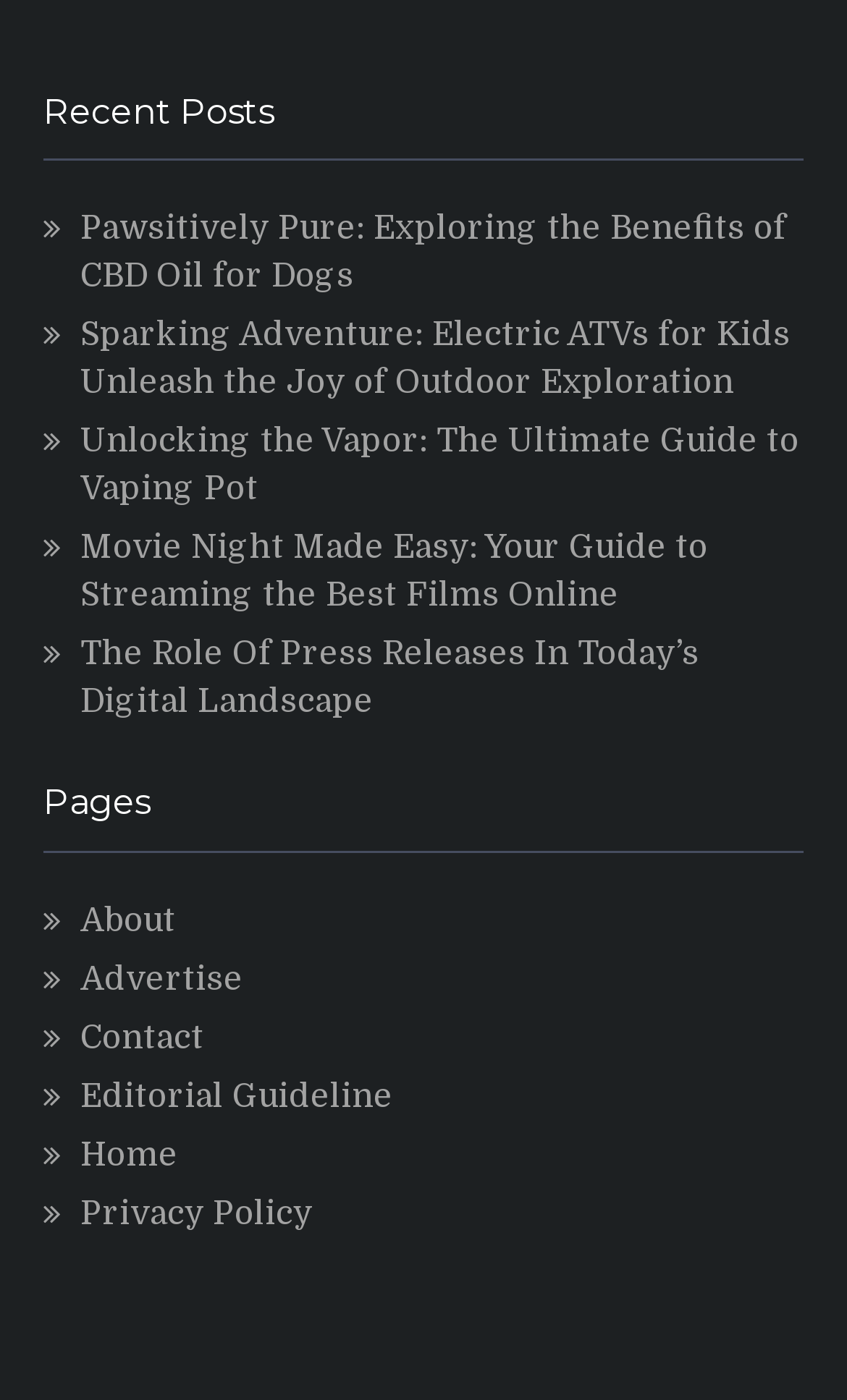Locate the bounding box coordinates of the element that should be clicked to fulfill the instruction: "Contact the website".

[0.095, 0.727, 0.241, 0.754]